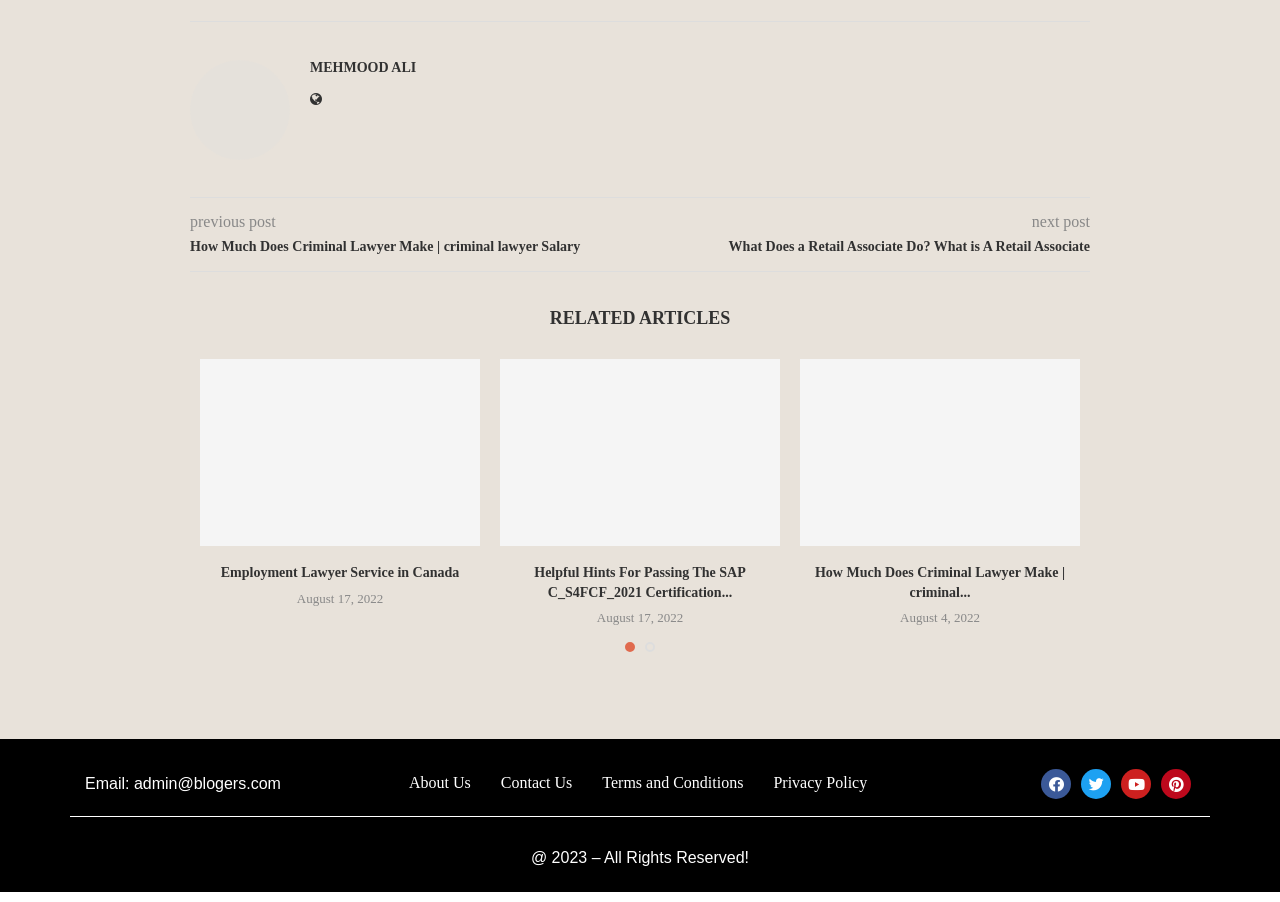What is the contact email address?
Look at the image and provide a short answer using one word or a phrase.

admin@blogers.com